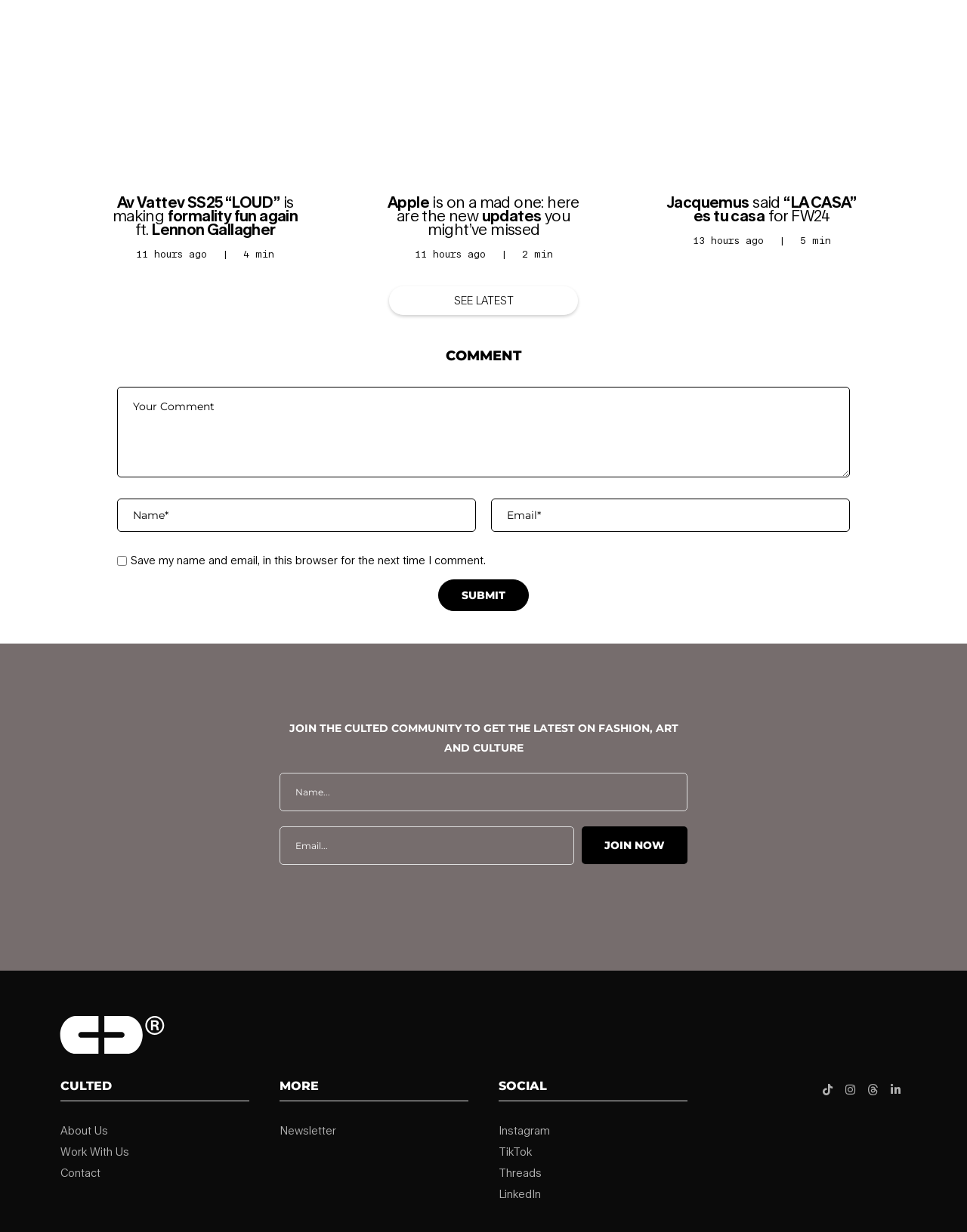Find and indicate the bounding box coordinates of the region you should select to follow the given instruction: "Click on the 'FASHION' link".

[0.267, 0.031, 0.321, 0.043]